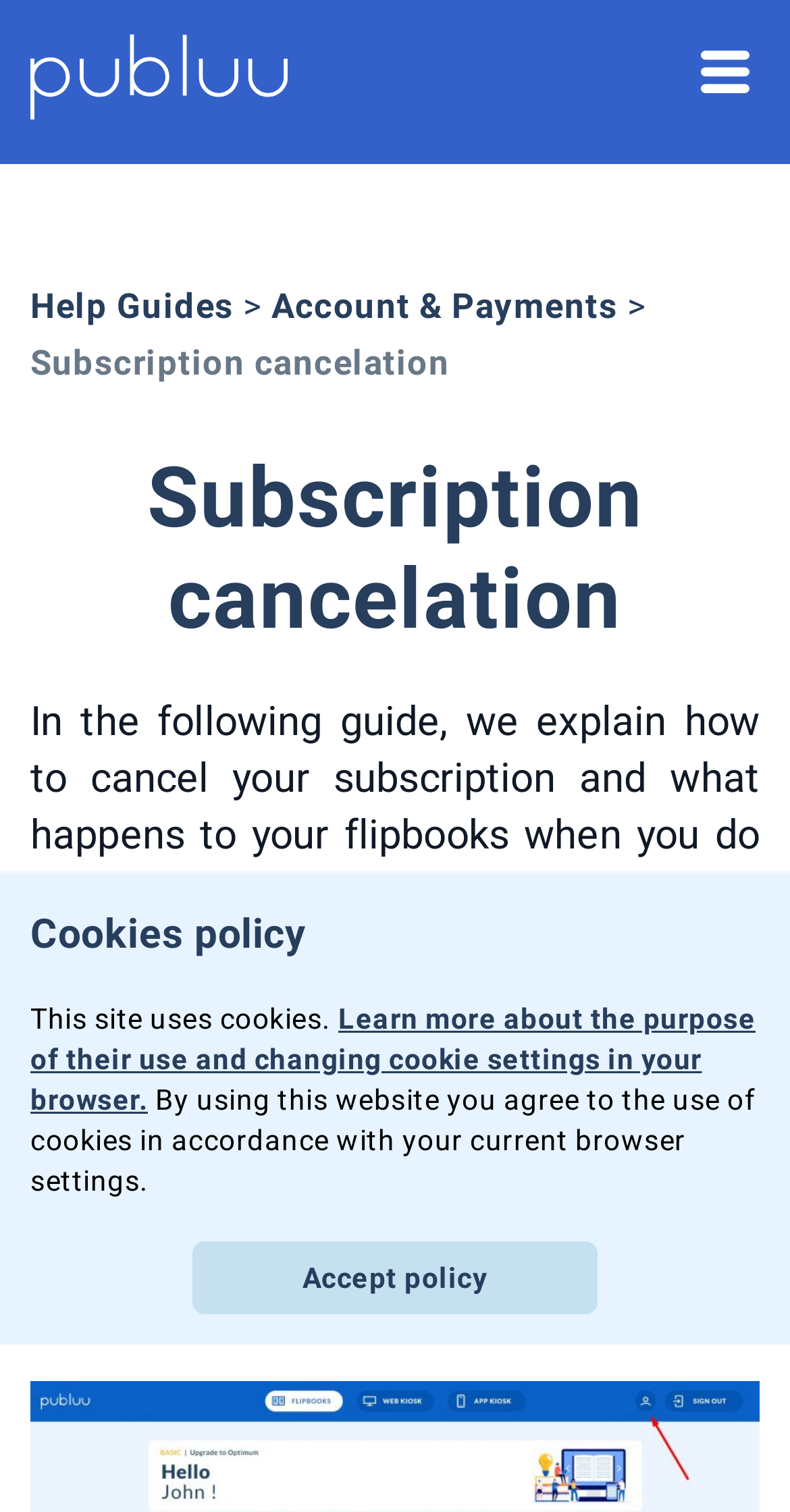What is the purpose of the 'Accept policy' button?
From the screenshot, provide a brief answer in one word or phrase.

To agree to the use of cookies